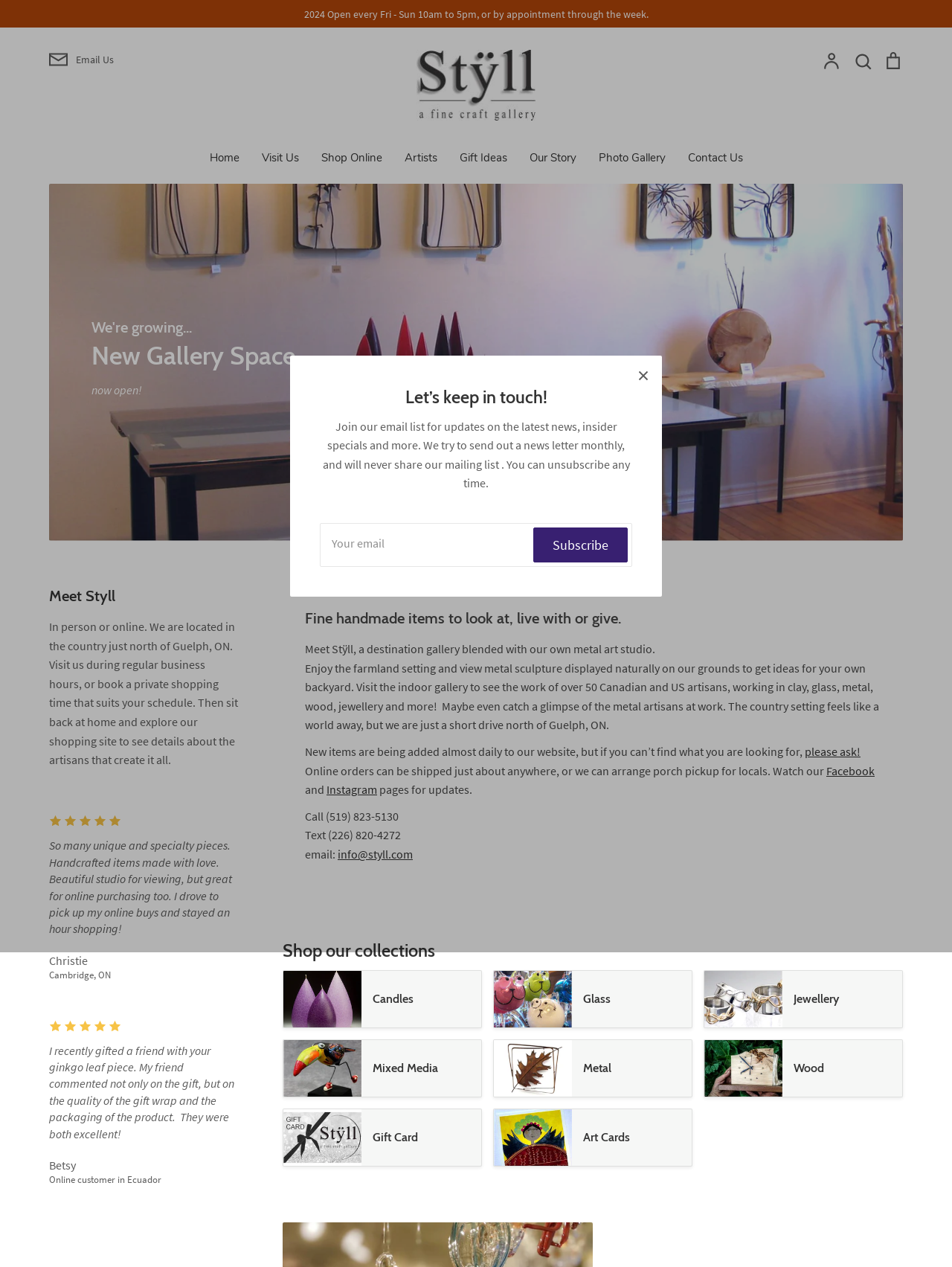Determine the bounding box coordinates of the clickable element to achieve the following action: 'View Cart'. Provide the coordinates as four float values between 0 and 1, formatted as [left, top, right, bottom].

[0.928, 0.04, 0.948, 0.056]